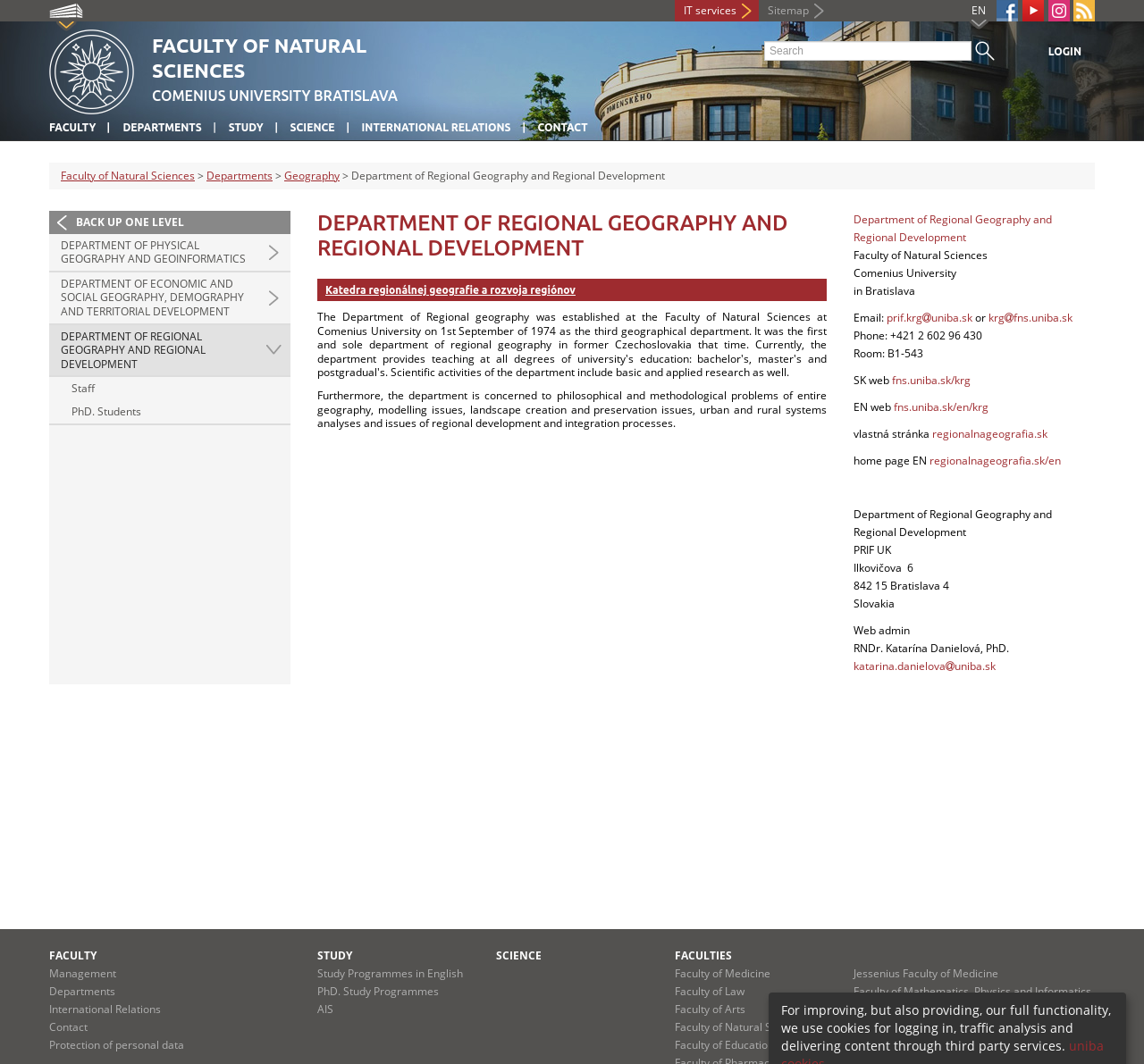Find the bounding box coordinates of the area that needs to be clicked in order to achieve the following instruction: "go to home page". The coordinates should be specified as four float numbers between 0 and 1, i.e., [left, top, right, bottom].

None